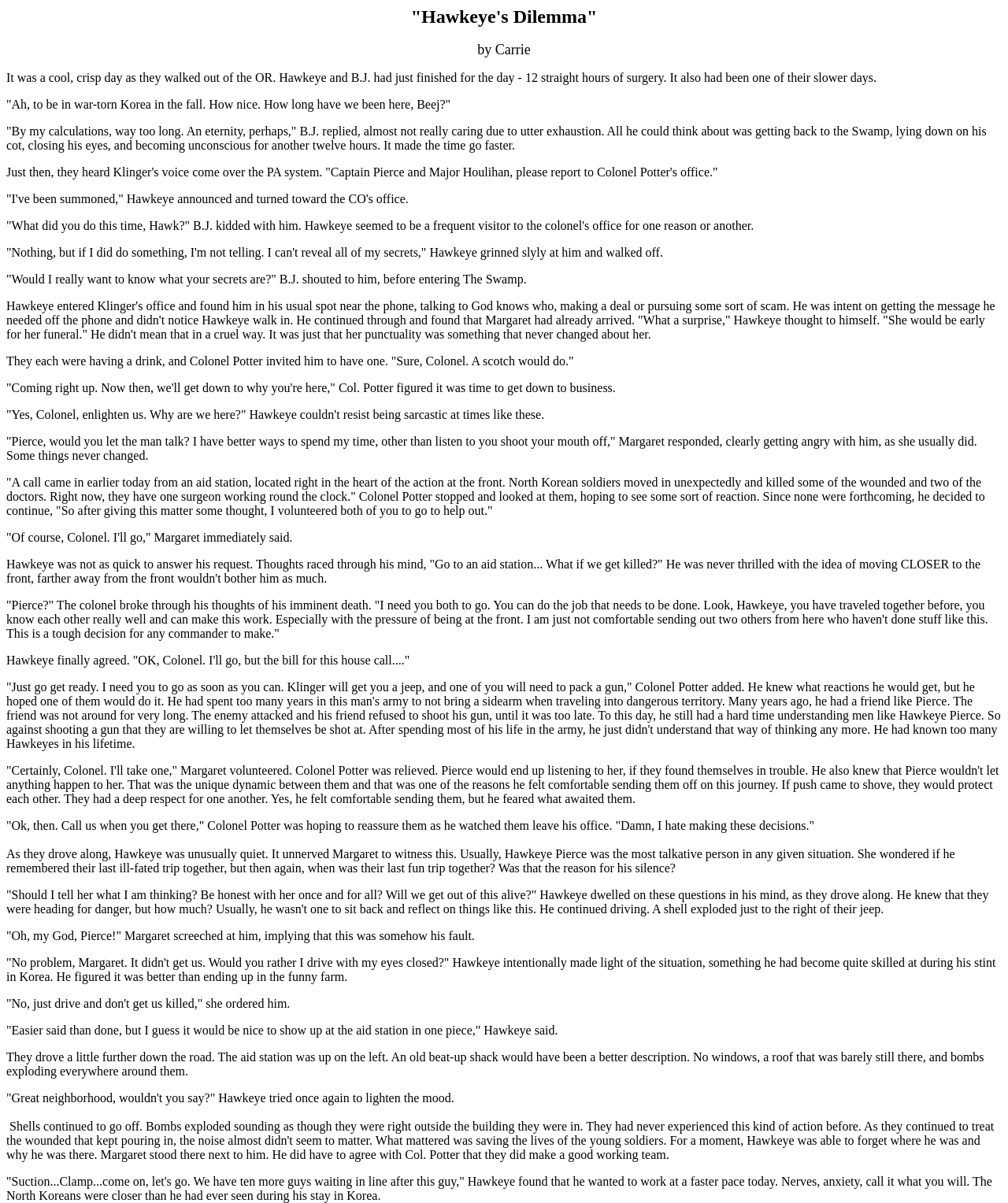Provide a brief response using a word or short phrase to this question:
What is the name of the story?

Hawkeye's Dilemma